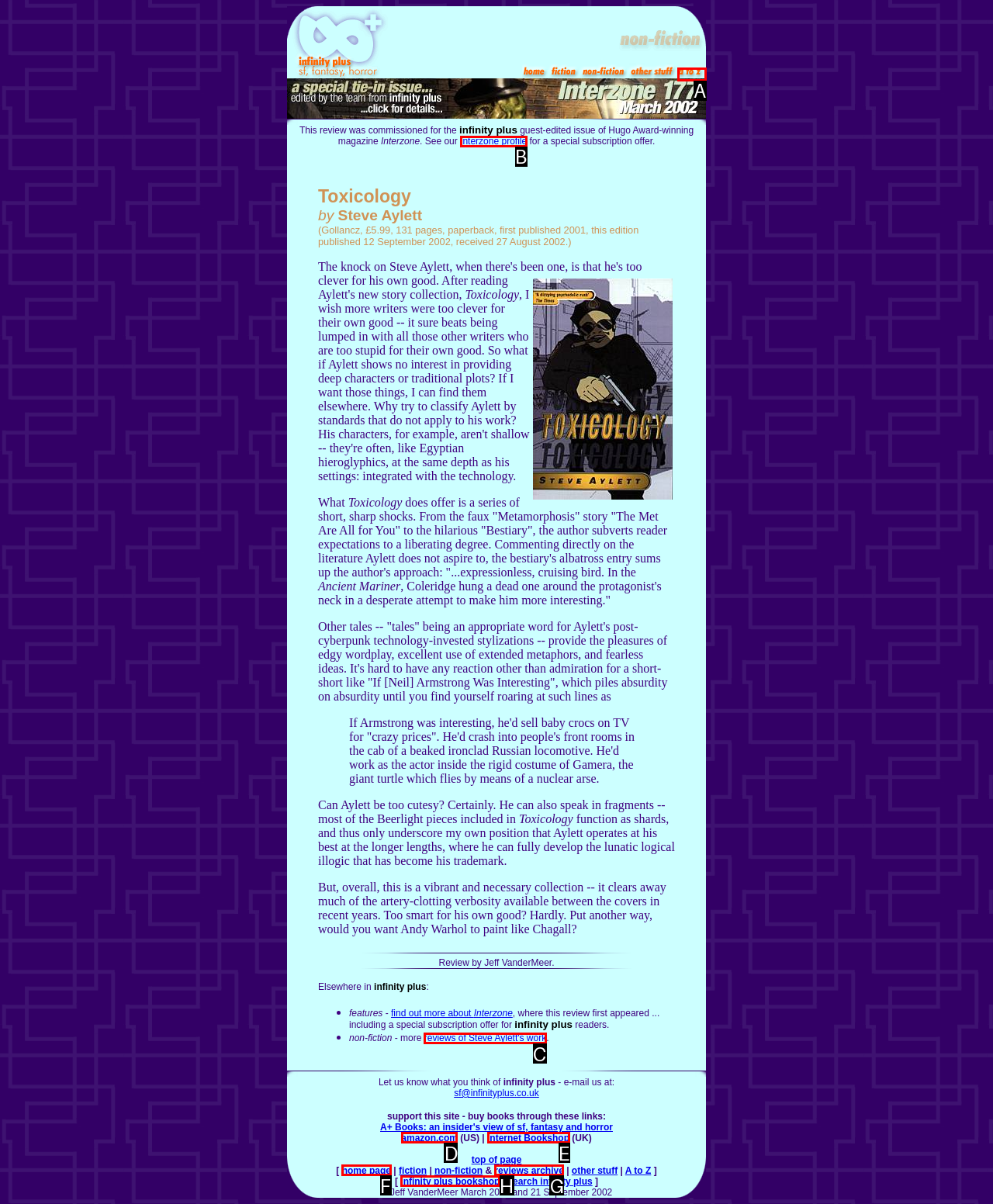From the given options, tell me which letter should be clicked to complete this task: view more reviews of Steve Aylett's work
Answer with the letter only.

C